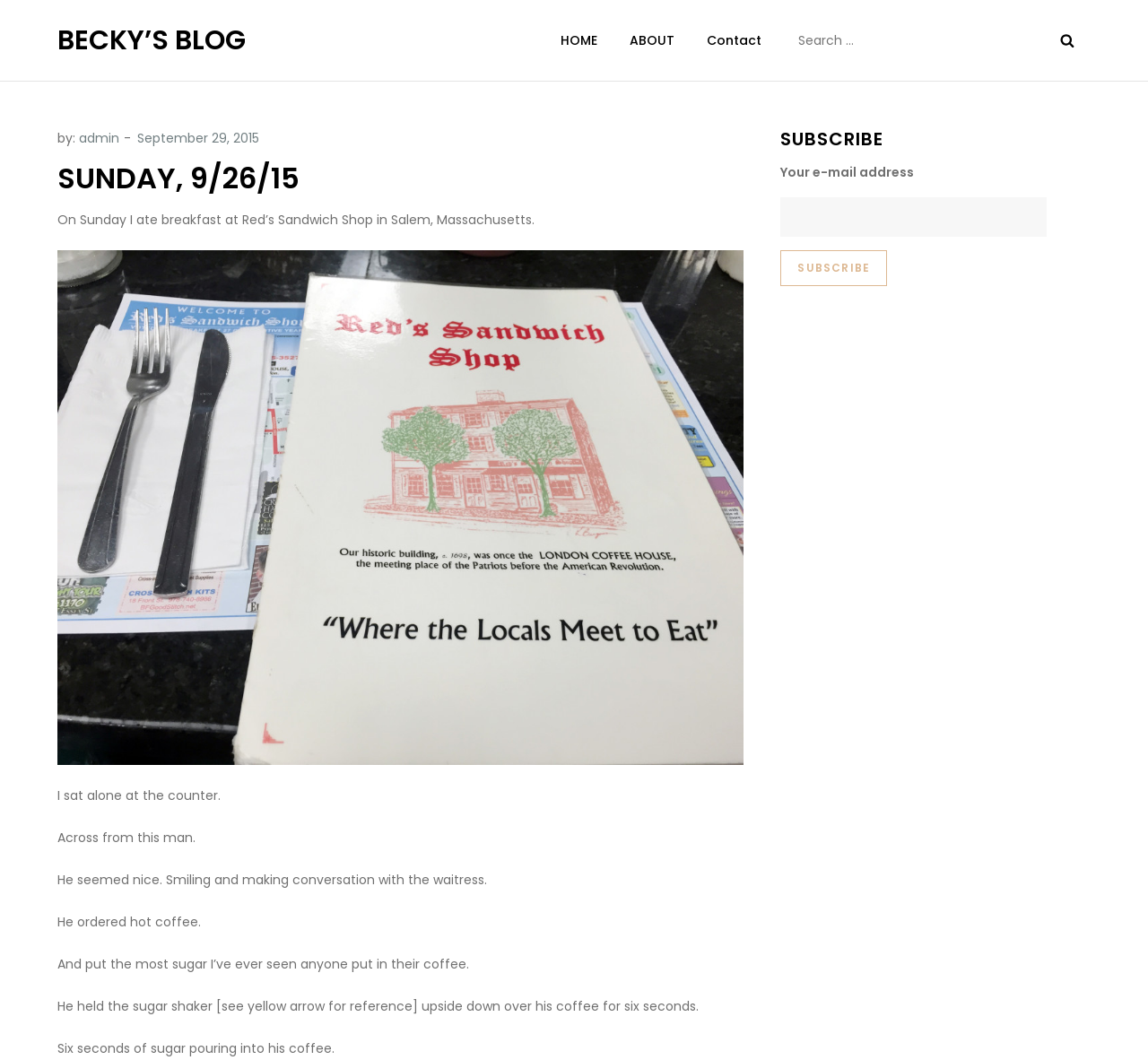Please identify the bounding box coordinates of the element I need to click to follow this instruction: "Click the 'ABOUT' link".

[0.536, 0.013, 0.6, 0.063]